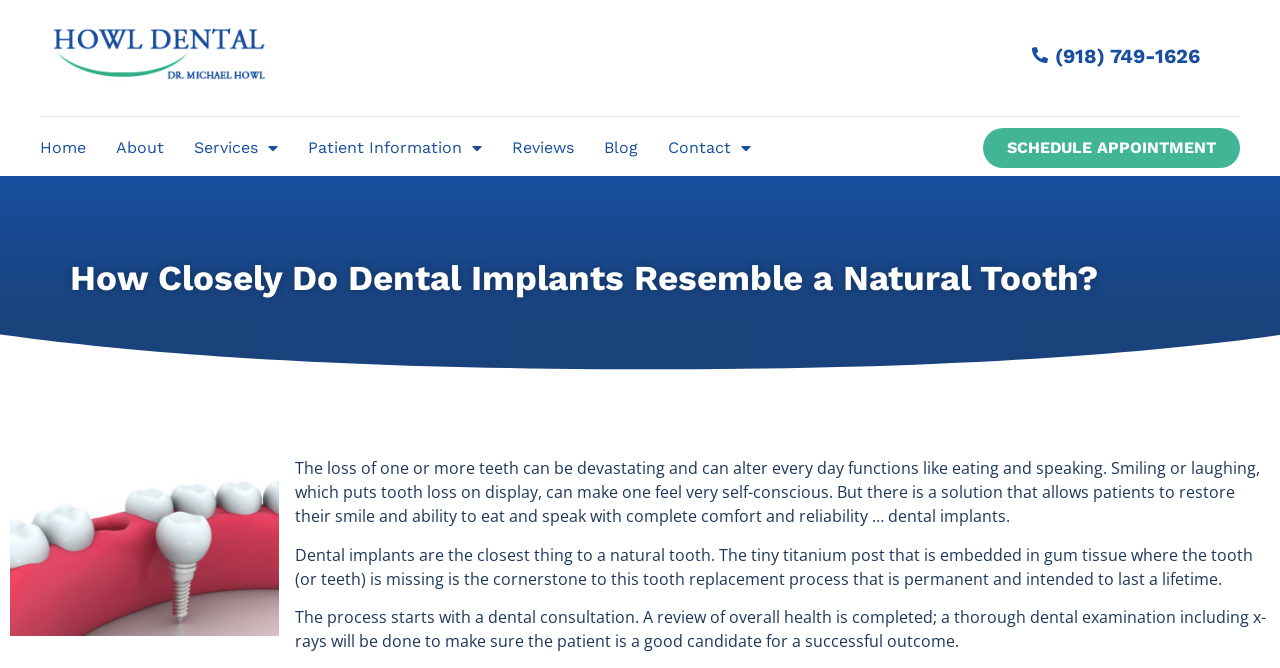Offer a meticulous caption that includes all visible features of the webpage.

The webpage is about dental implants and their resemblance to natural teeth. At the top left corner, there is a logo of "Howl Dental Tulsa" with a link to the homepage. Next to it, there is a phone number "(918) 749-1626" displayed prominently. The top navigation menu consists of links to "Home", "About", "Services", "Patient Information", "Reviews", "Blog", and "Contact", with some of these links having dropdown menus.

Below the navigation menu, there is a heading that reads "How Closely Do Dental Implants Resemble a Natural Tooth?" which is centered on the page. Underneath the heading, there is an image related to dental implants in Tulsa, taking up about a quarter of the page.

The main content of the page is divided into three paragraphs of text. The first paragraph explains the impact of tooth loss on daily life and how dental implants can provide a solution. The second paragraph describes dental implants as the closest thing to a natural tooth, with a detailed explanation of the process. The third paragraph outlines the steps involved in getting dental implants, including a dental consultation and examination.

On the top right corner, there is a call-to-action button "SCHEDULE APPOINTMENT" that stands out from the rest of the content. Overall, the webpage is focused on providing information about dental implants and encouraging visitors to take action.